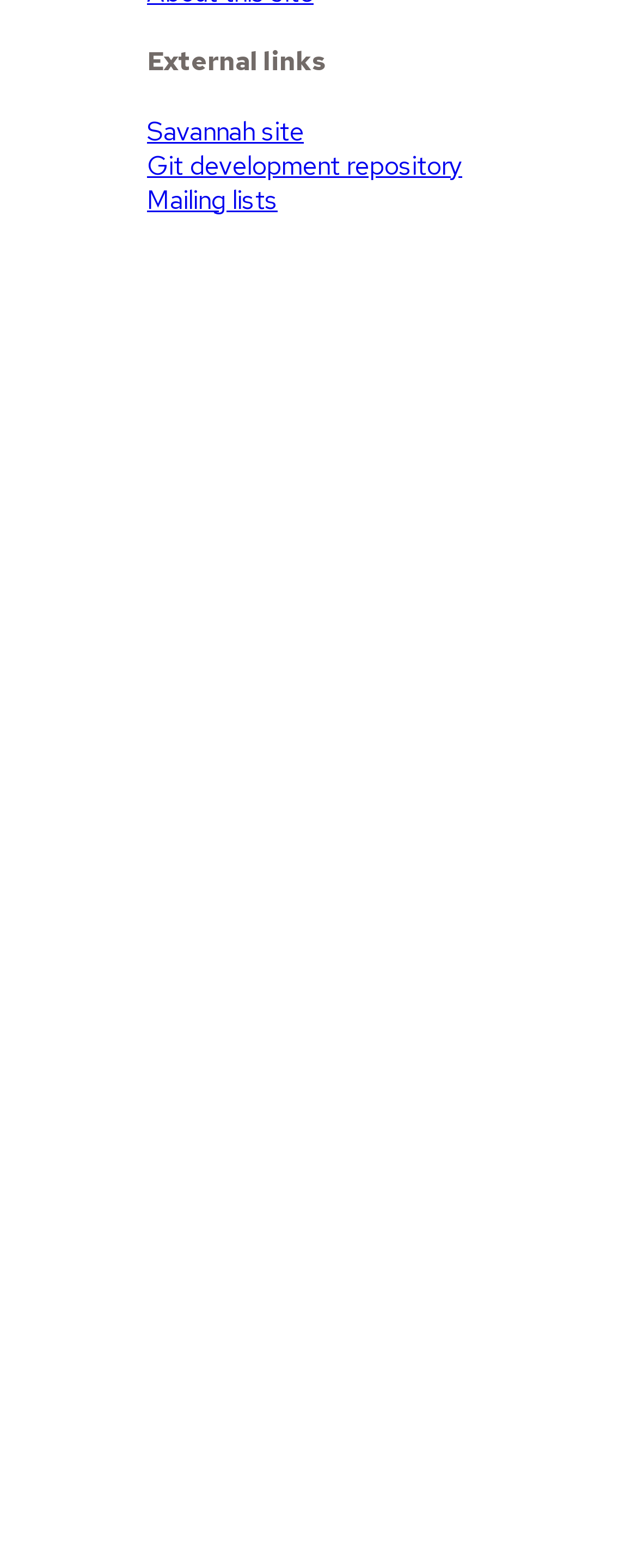Given the element description: "Savannah site", predict the bounding box coordinates of the UI element it refers to, using four float numbers between 0 and 1, i.e., [left, top, right, bottom].

[0.231, 0.073, 0.477, 0.094]